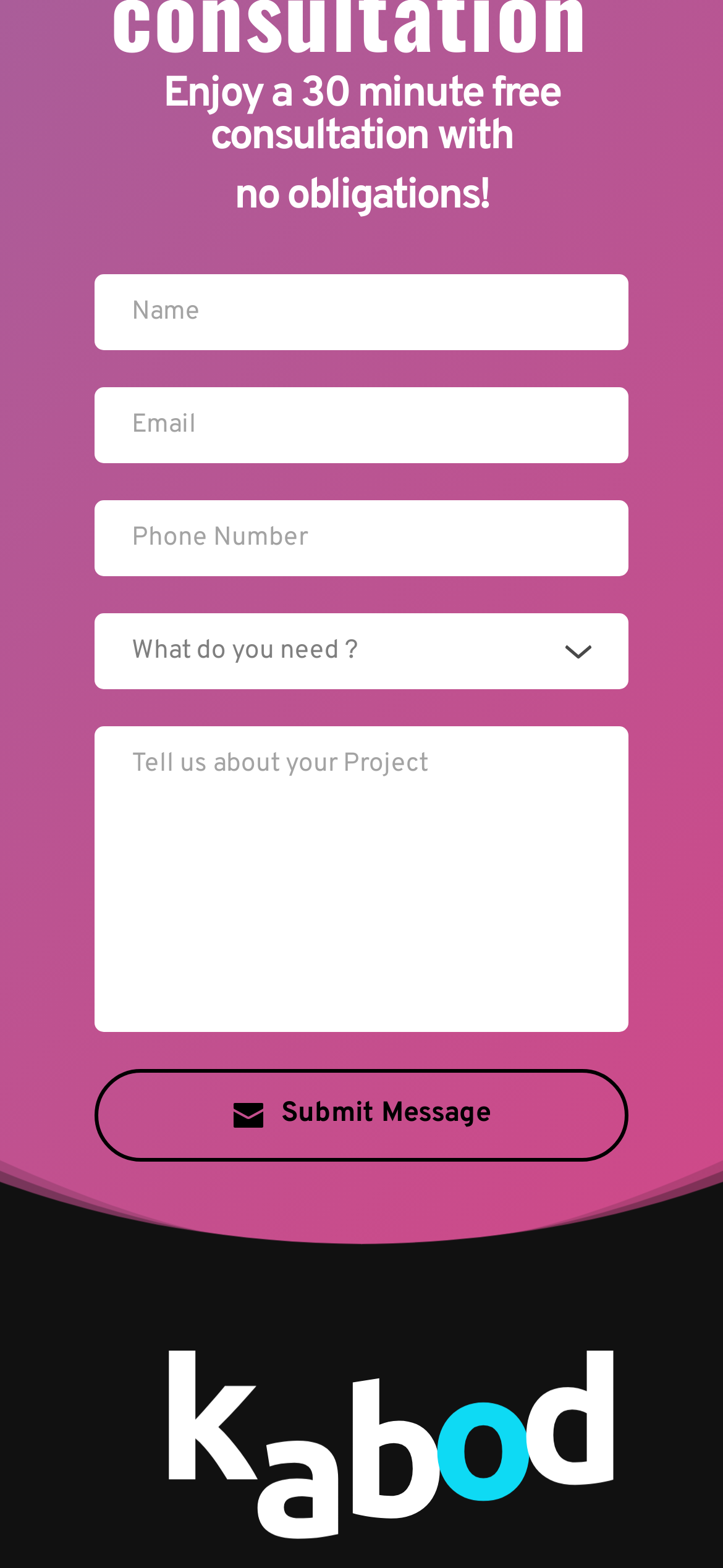What is the purpose of the 'Submit Message' button?
Please answer using one word or phrase, based on the screenshot.

Send inquiry